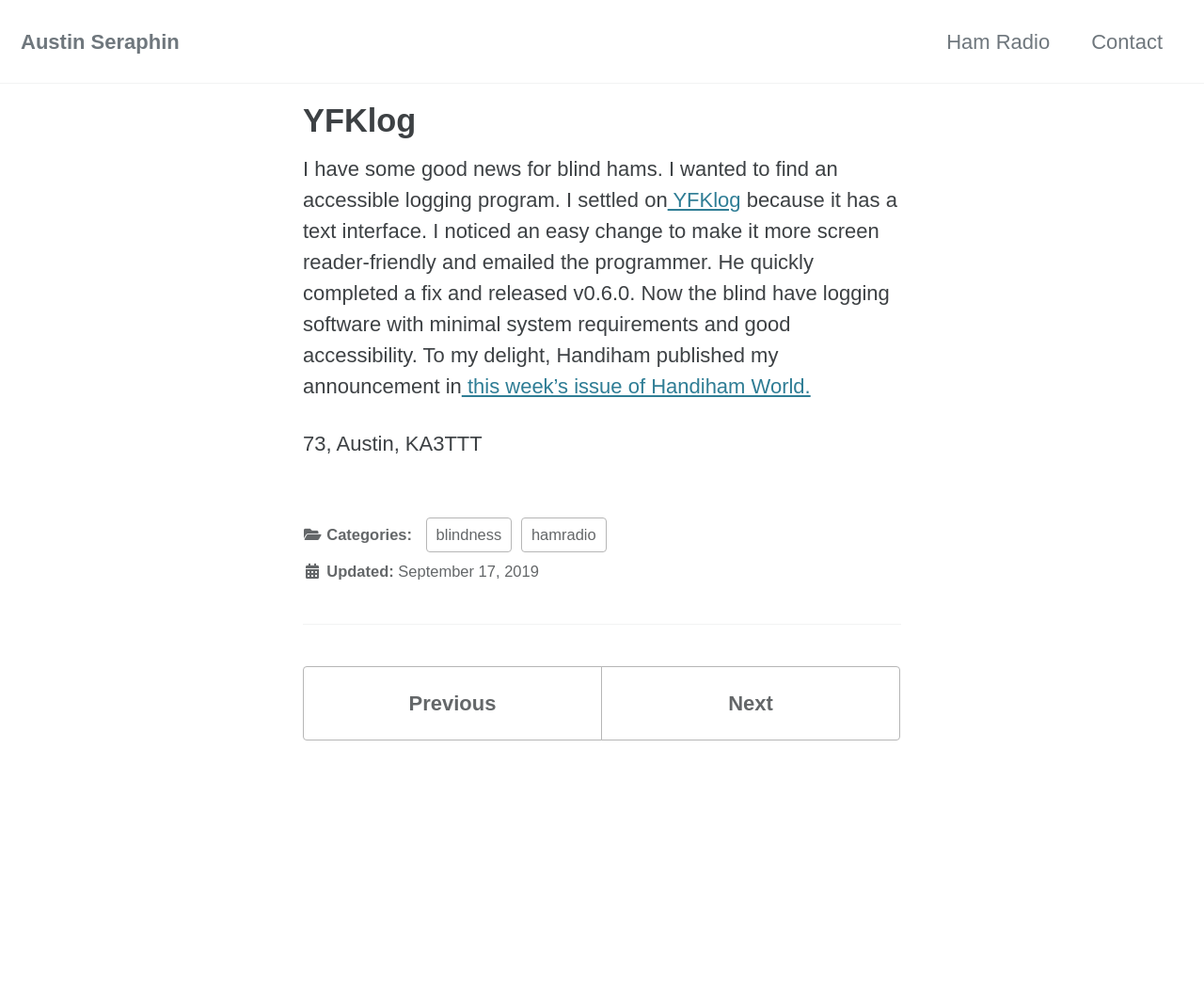Provide the bounding box coordinates, formatted as (top-left x, top-left y, bottom-right x, bottom-right y), with all values being floating point numbers between 0 and 1. Identify the bounding box of the UI element that matches the description: Ham Radio

[0.786, 0.026, 0.872, 0.057]